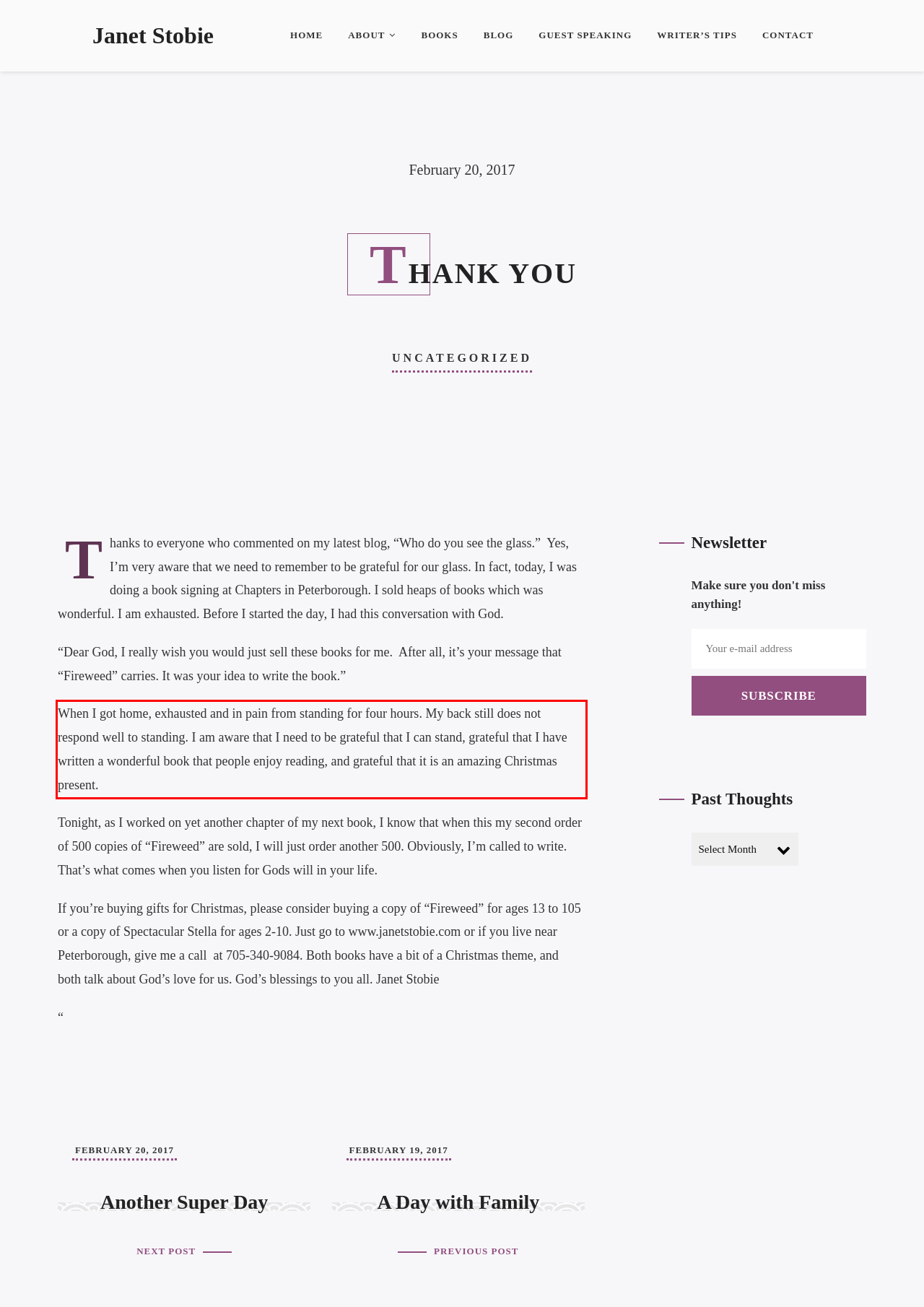Within the provided webpage screenshot, find the red rectangle bounding box and perform OCR to obtain the text content.

When I got home, exhausted and in pain from standing for four hours. My back still does not respond well to standing. I am aware that I need to be grateful that I can stand, grateful that I have written a wonderful book that people enjoy reading, and grateful that it is an amazing Christmas present.